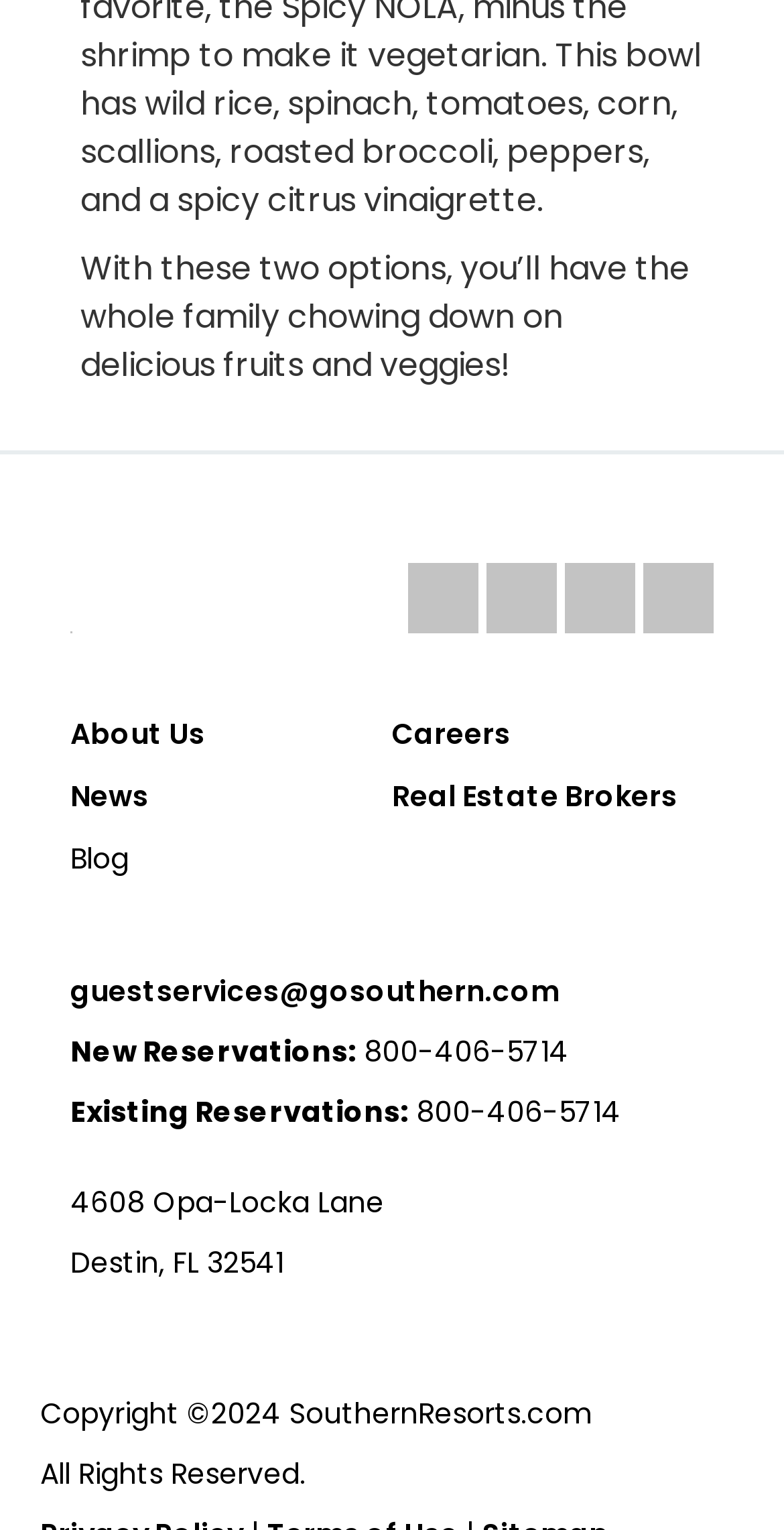What social media platforms does the company have?
Provide an in-depth answer to the question, covering all aspects.

I found the social media links by looking at the links on the webpage and found the 'Facebook', 'Instagram', 'Pinterest', and 'Youtube' links, which are likely to be the company's social media platforms.